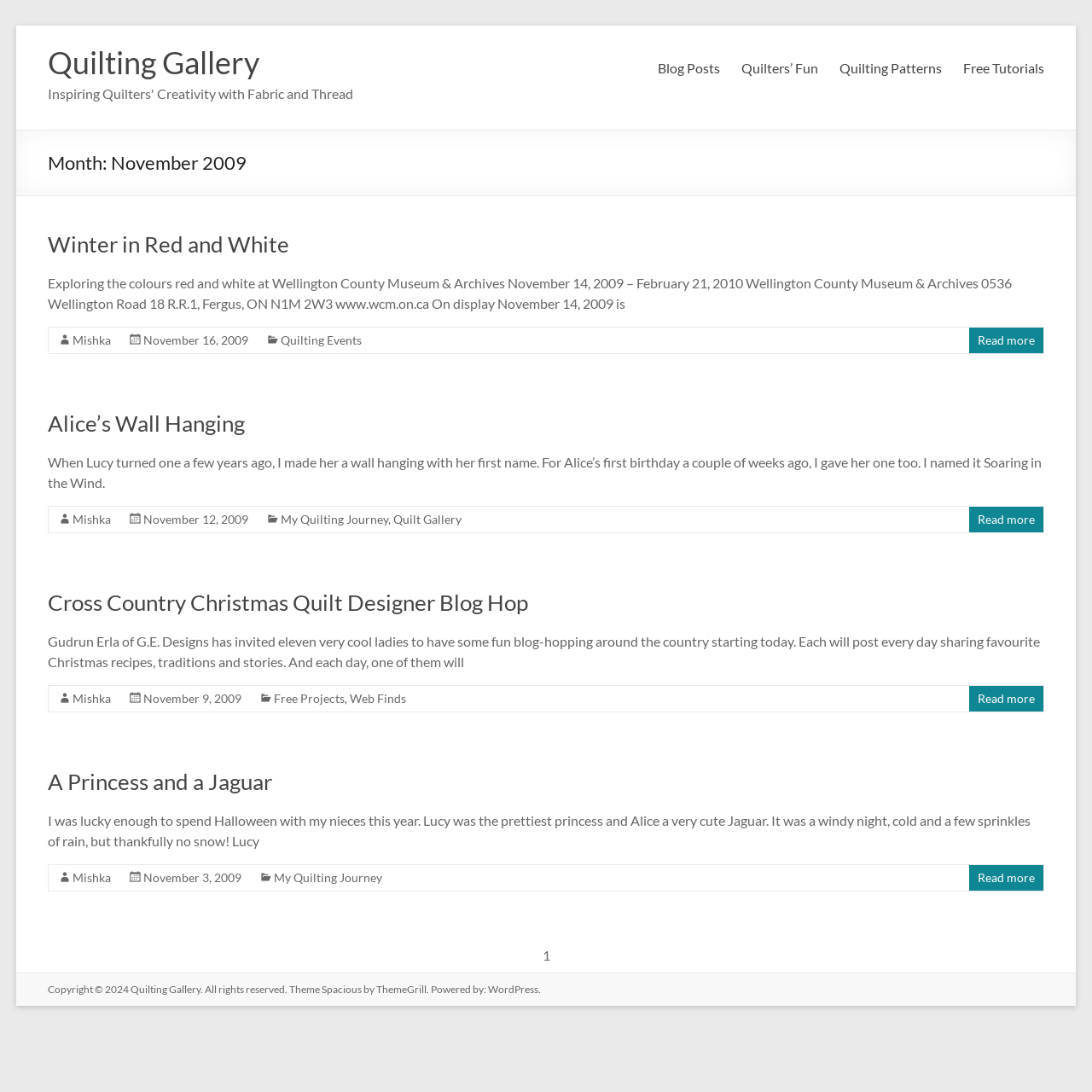Kindly determine the bounding box coordinates for the area that needs to be clicked to execute this instruction: "Explore 'Free Tutorials'".

[0.882, 0.051, 0.956, 0.074]